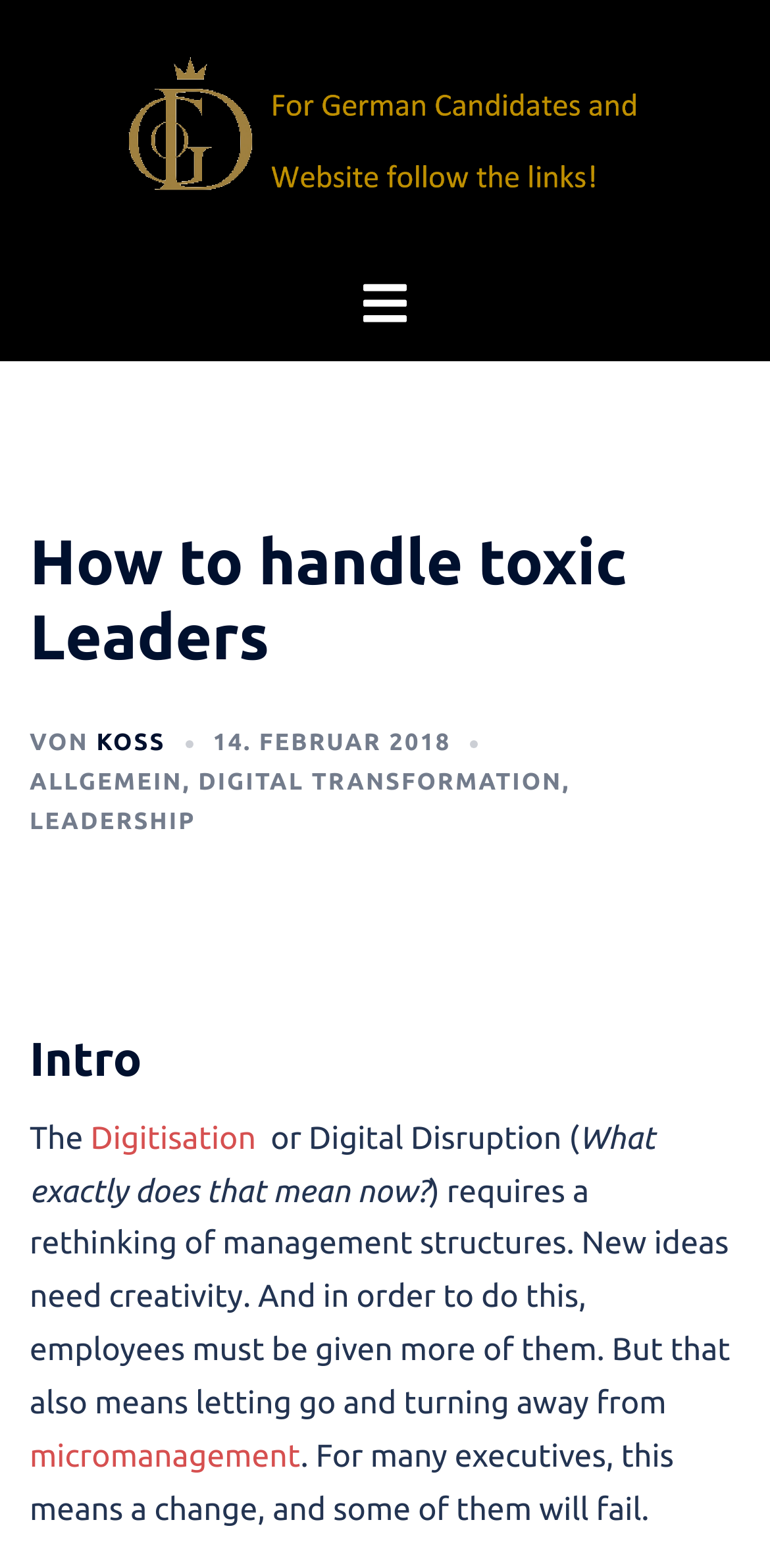Locate the bounding box coordinates of the area to click to fulfill this instruction: "Learn more about micromanagement". The bounding box should be presented as four float numbers between 0 and 1, in the order [left, top, right, bottom].

[0.038, 0.918, 0.39, 0.94]